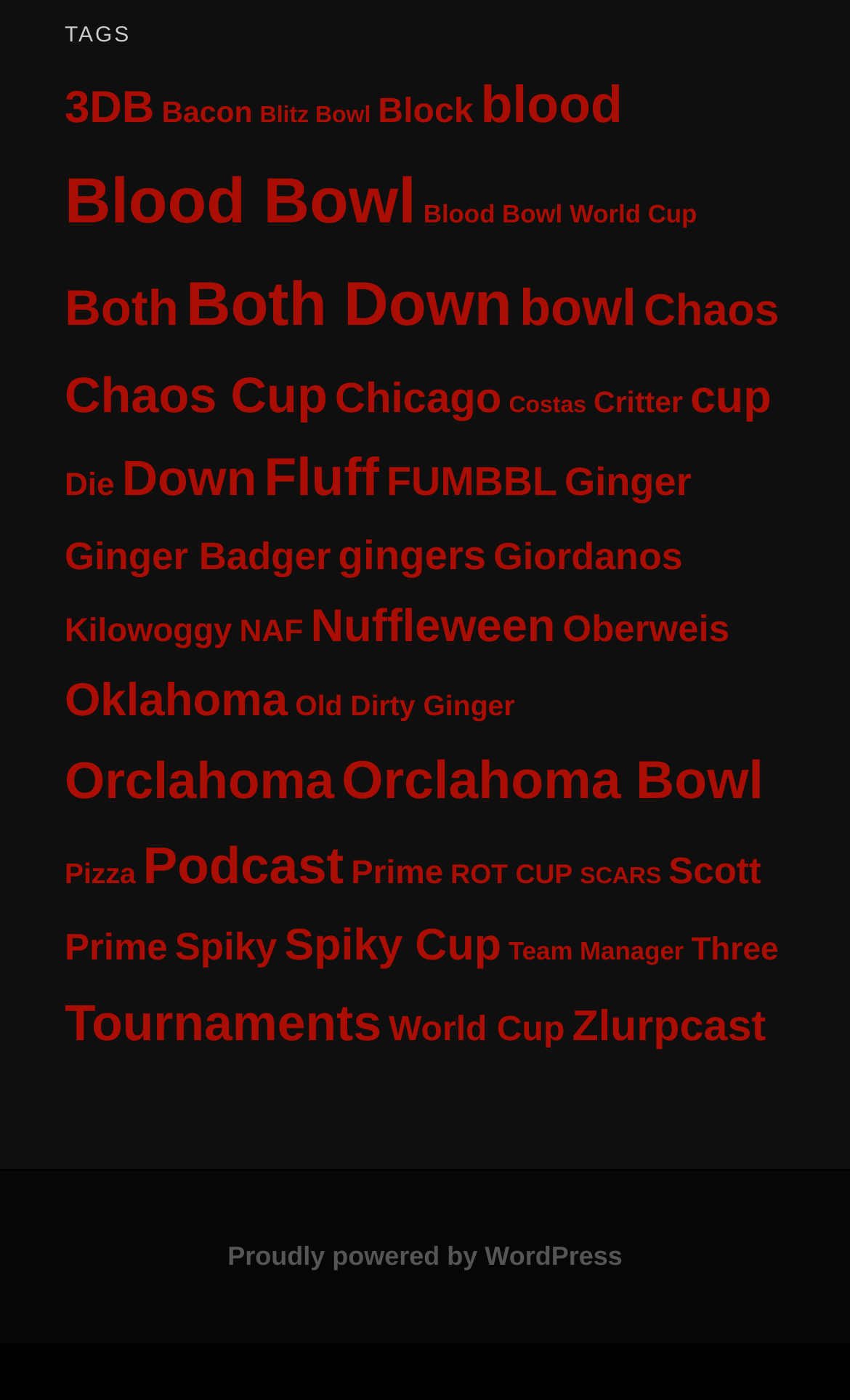Is there a link to a 'Pizza' category?
Refer to the screenshot and answer in one word or phrase.

Yes